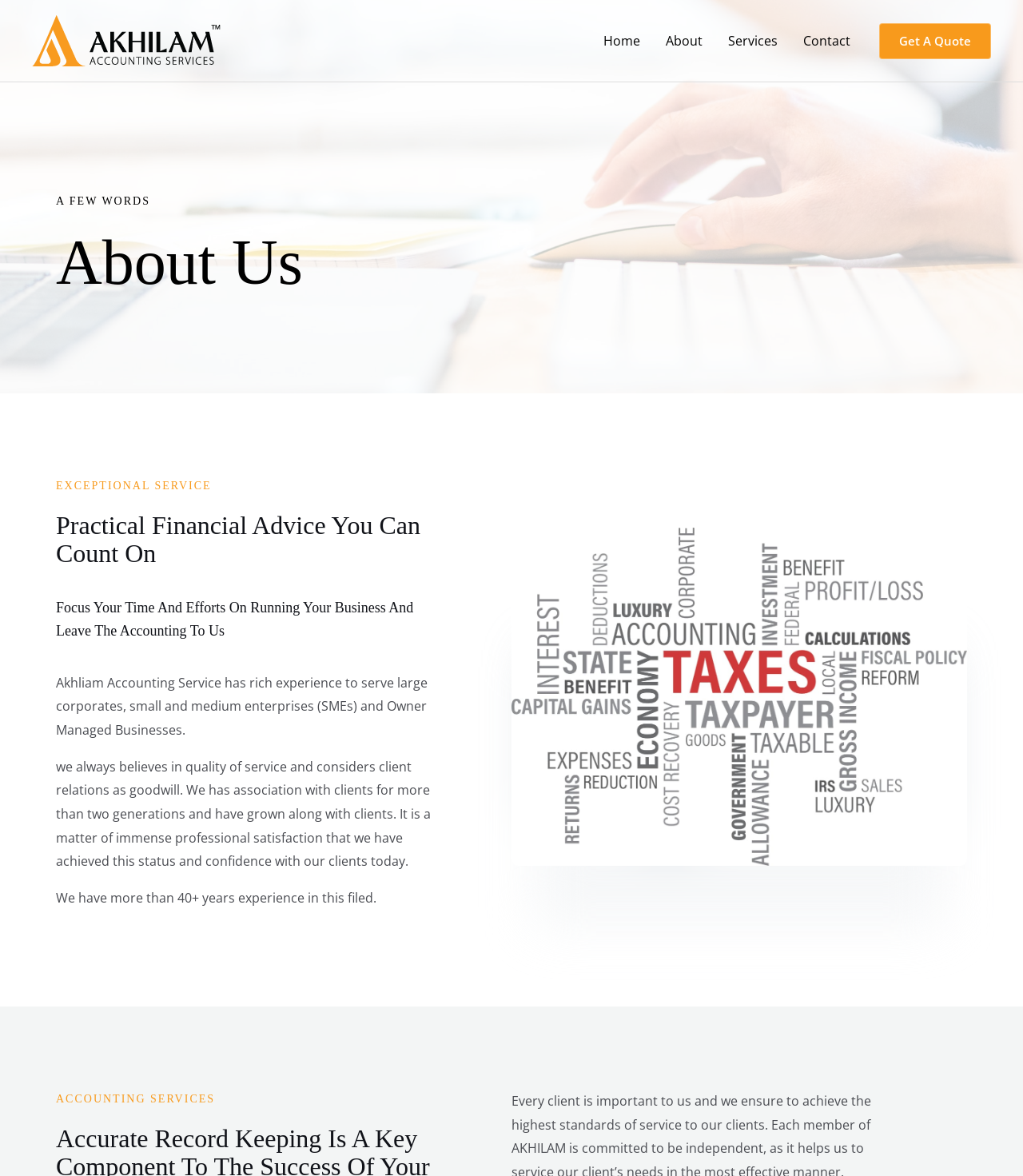What is the purpose of Akhilam Accounting Service?
Please utilize the information in the image to give a detailed response to the question.

The heading 'Focus Your Time And Efforts On Running Your Business And Leave The Accounting To Us' suggests that the purpose of Akhilam Accounting Service is to help businesses focus on their core activities by taking care of their accounting needs.